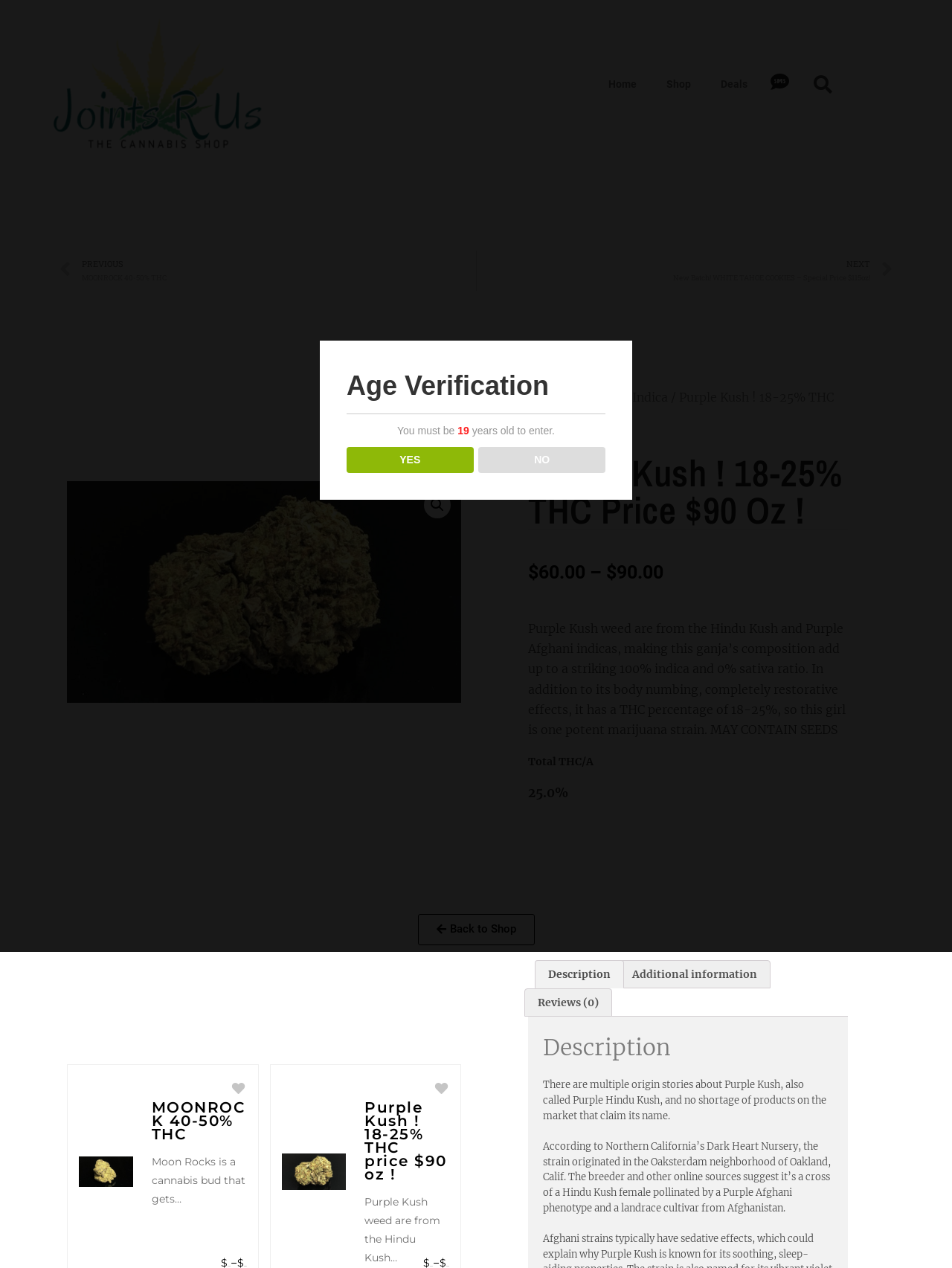Determine the bounding box coordinates of the area to click in order to meet this instruction: "Click on the Home link".

[0.623, 0.053, 0.684, 0.08]